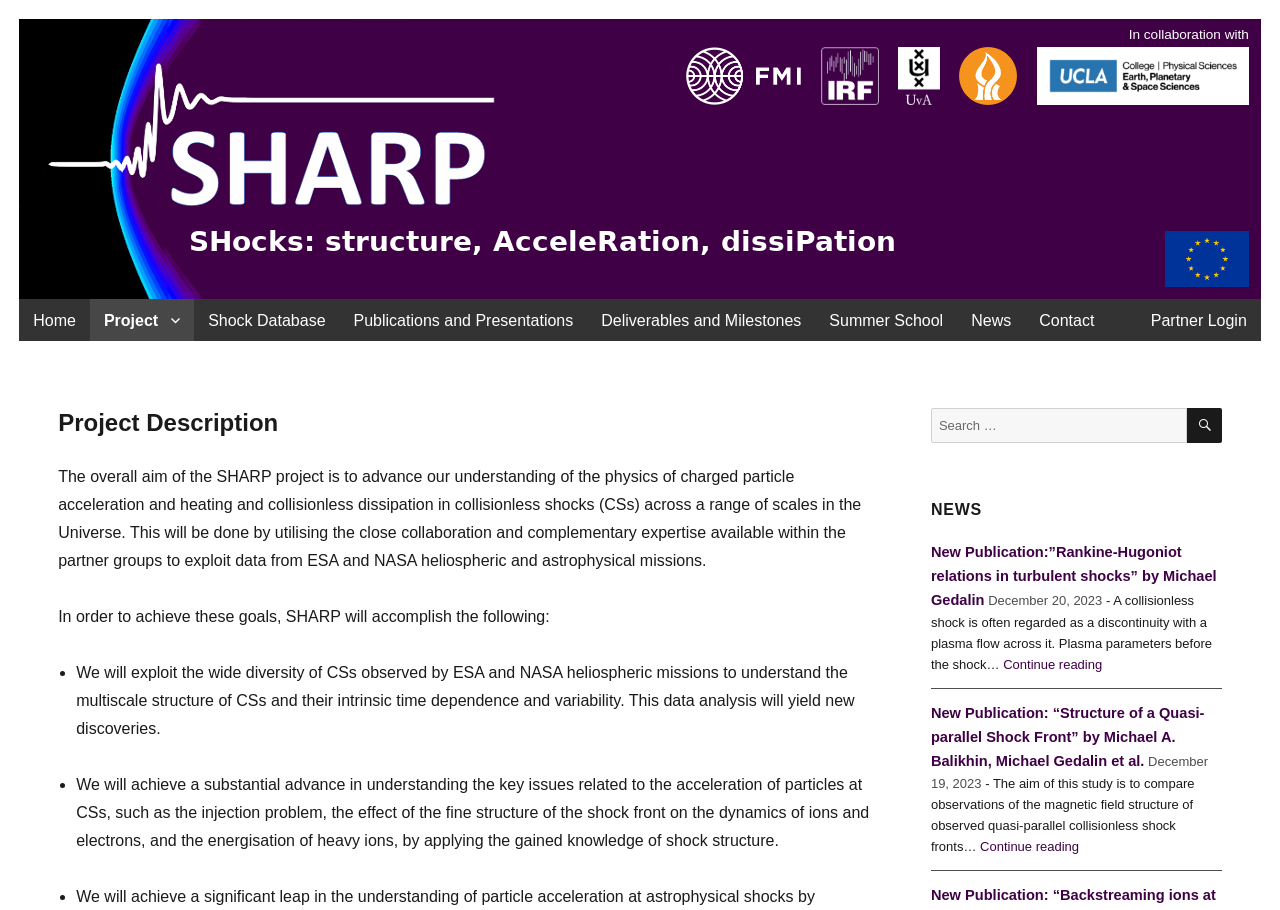What is the overall aim of the SHARP project?
Provide a detailed answer to the question, using the image to inform your response.

The overall aim of the SHARP project is to advance our understanding of the physics of charged particle acceleration and heating and collisionless dissipation in collisionless shocks (CSs) across a range of scales in the Universe, as stated in the project description.